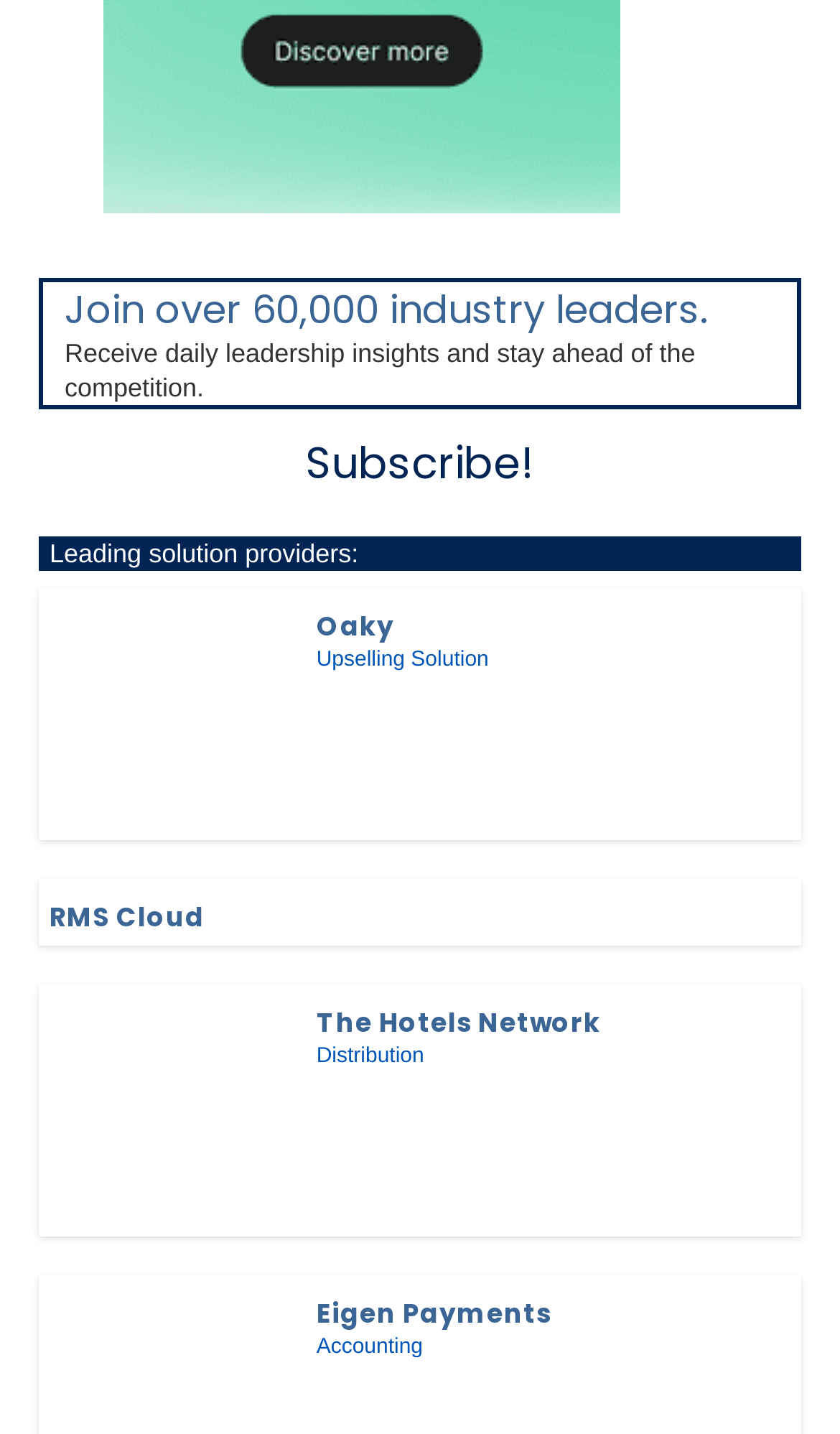Look at the image and give a detailed response to the following question: What is Oaky's solution?

Oaky is listed as a solution provider, and its link is accompanied by the text 'Upselling Solution', indicating that Oaky provides a solution related to upselling.